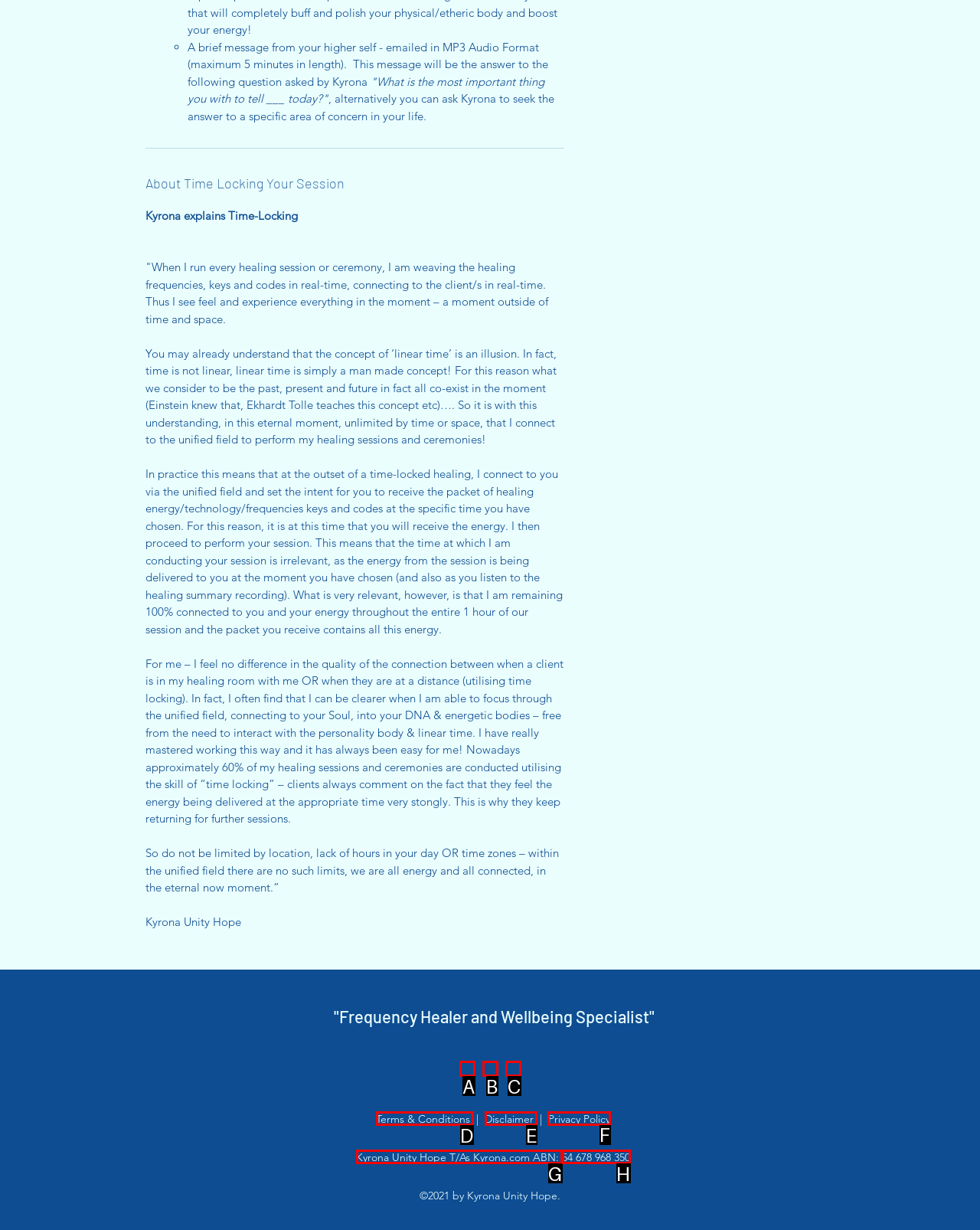Determine which HTML element I should select to execute the task: View Privacy Policy
Reply with the corresponding option's letter from the given choices directly.

F